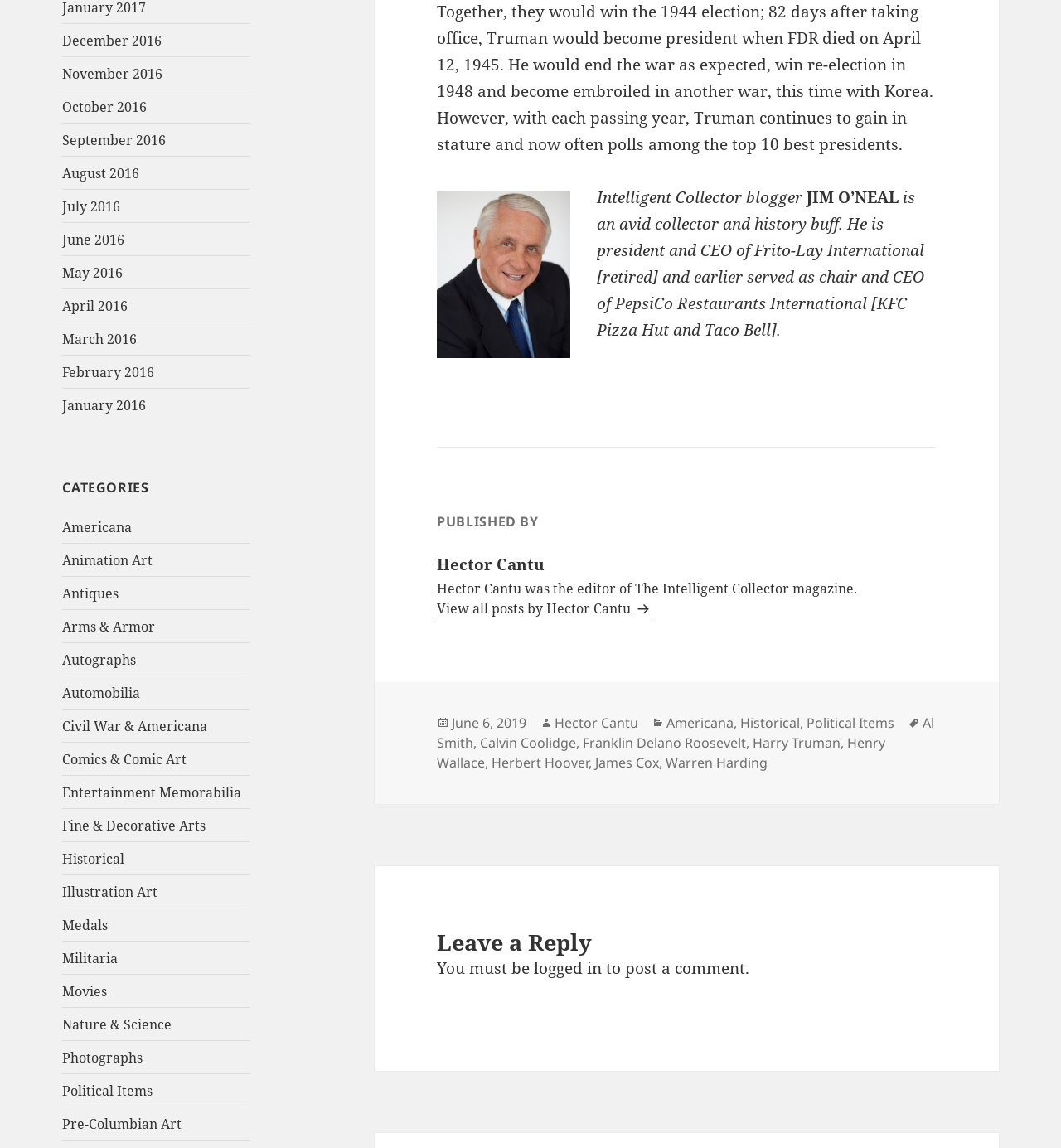Can you provide the bounding box coordinates for the element that should be clicked to implement the instruction: "View all posts by Hector Cantu"?

[0.412, 0.522, 0.616, 0.539]